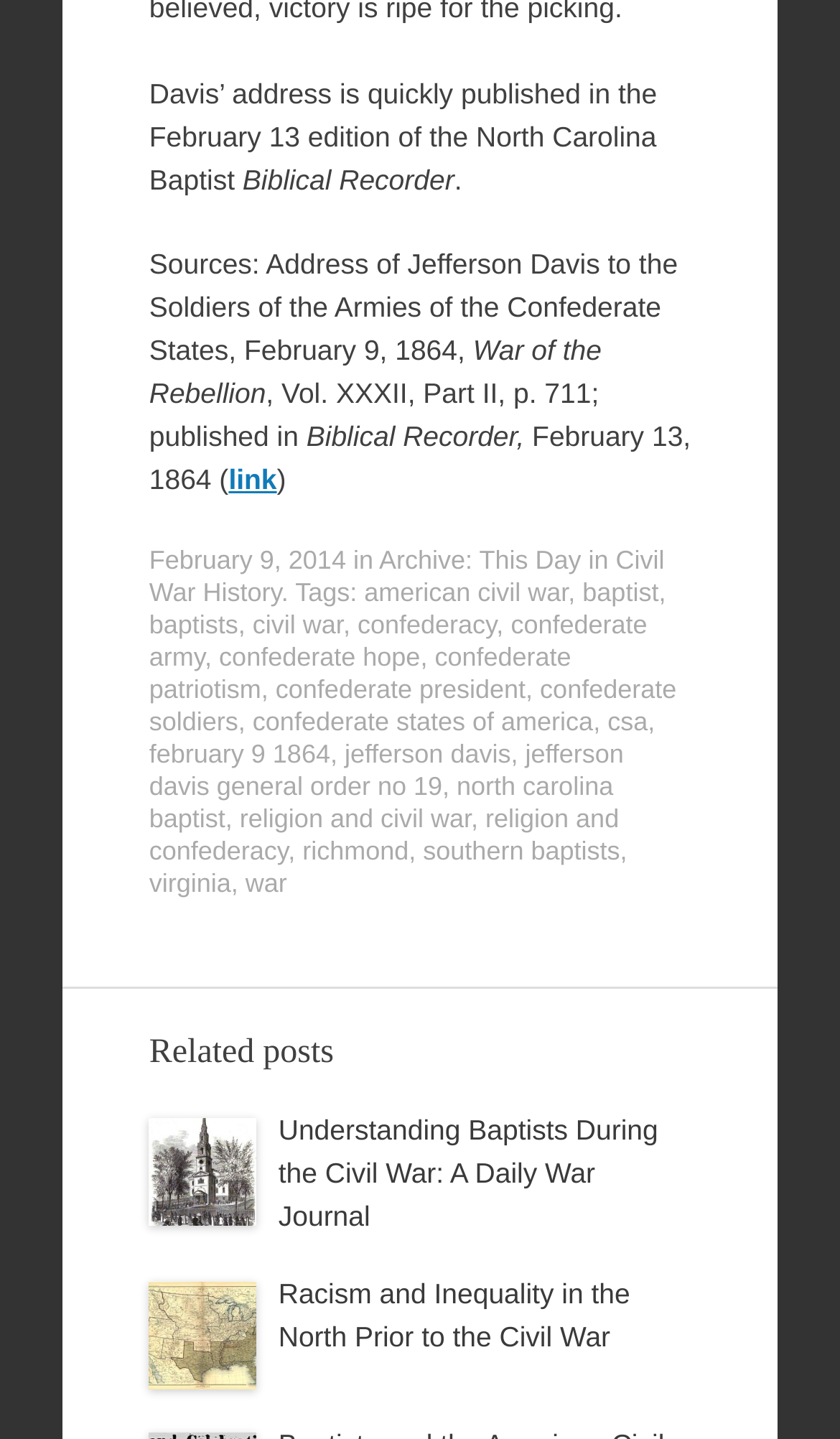Reply to the question with a brief word or phrase: What is the name of the Confederate States president mentioned?

Jefferson Davis